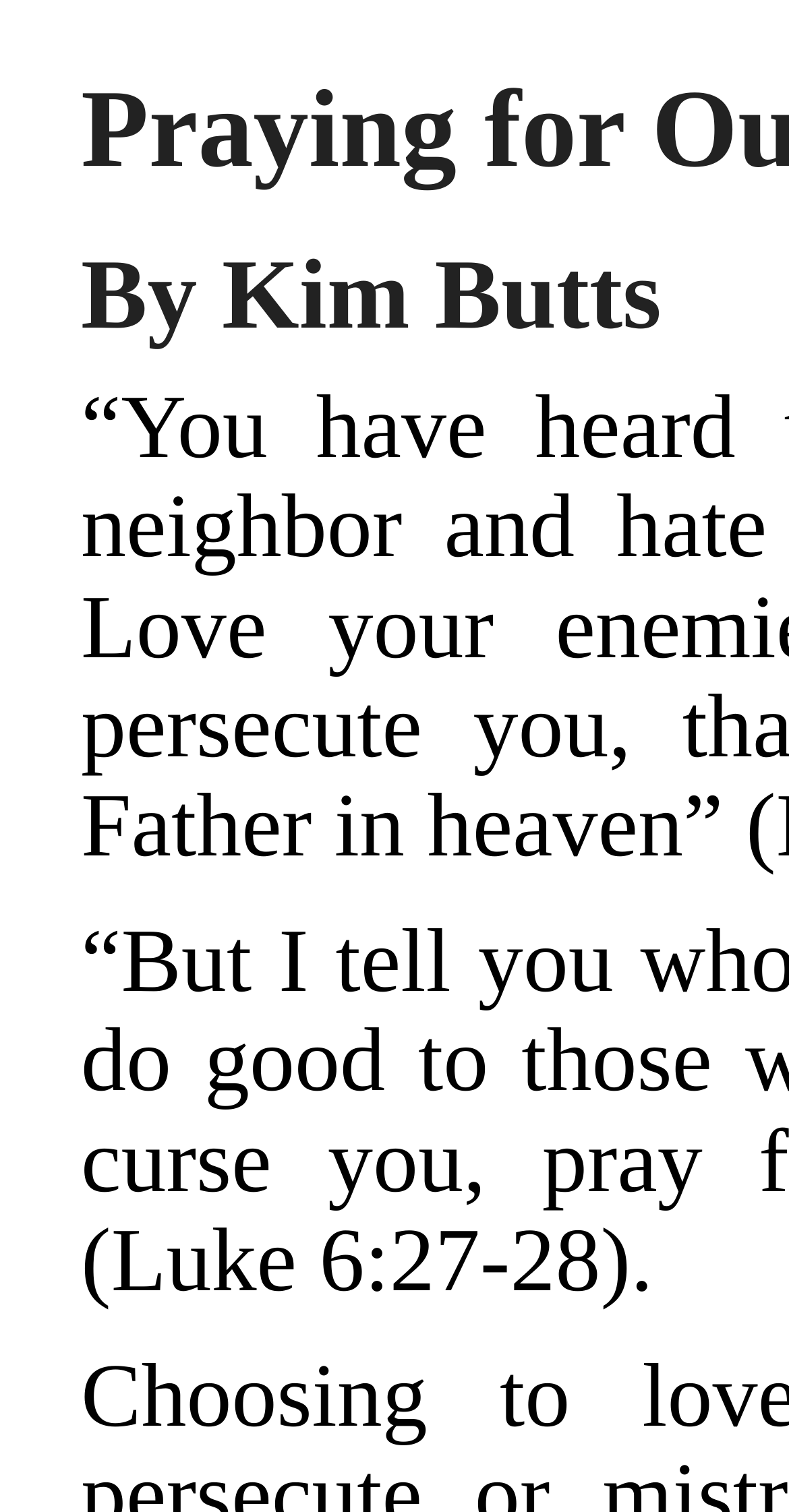Provide the text content of the webpage's main heading.

Praying for Our Enemies